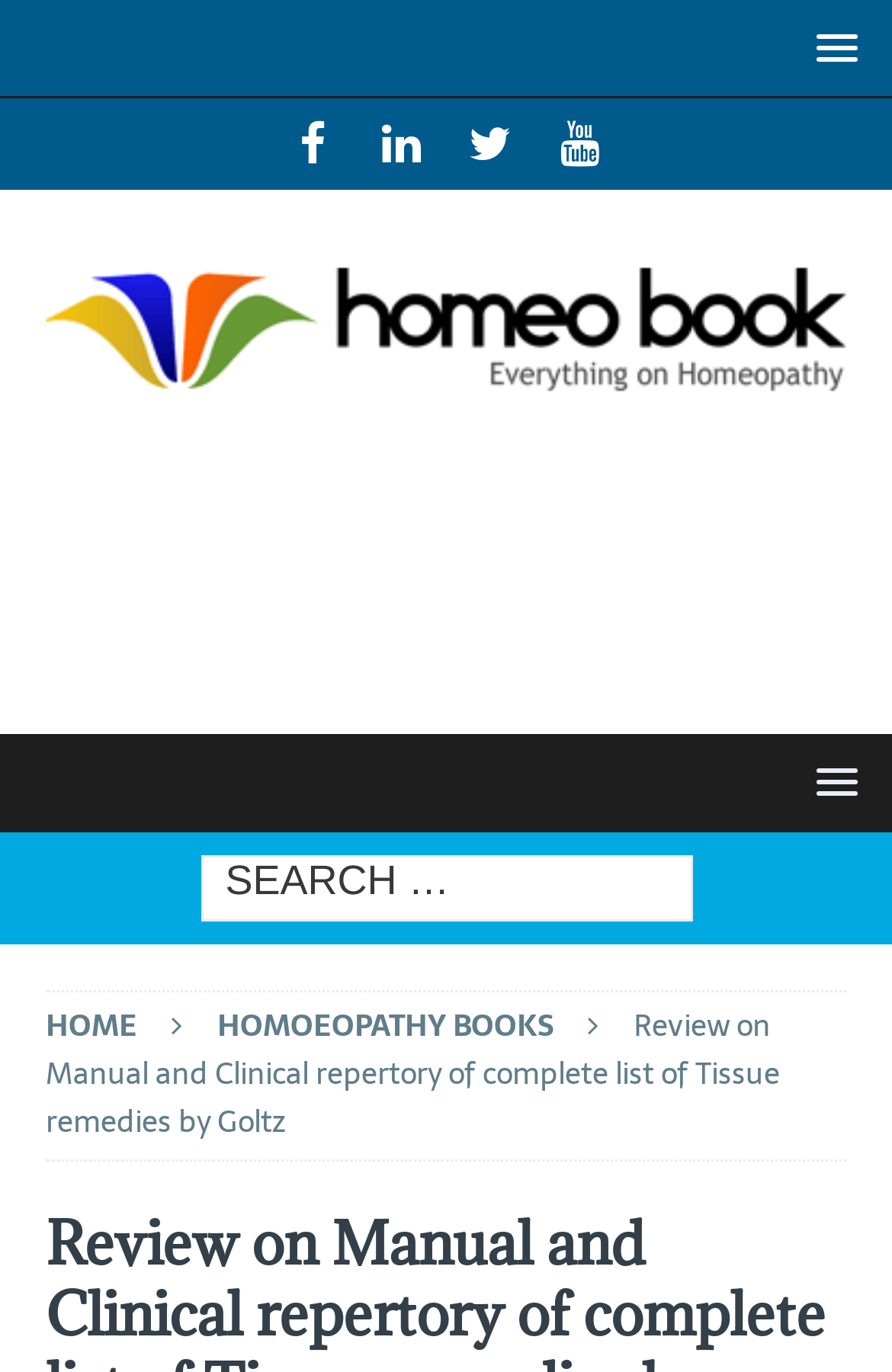Respond to the following query with just one word or a short phrase: 
How many social media links are present in the top section?

4